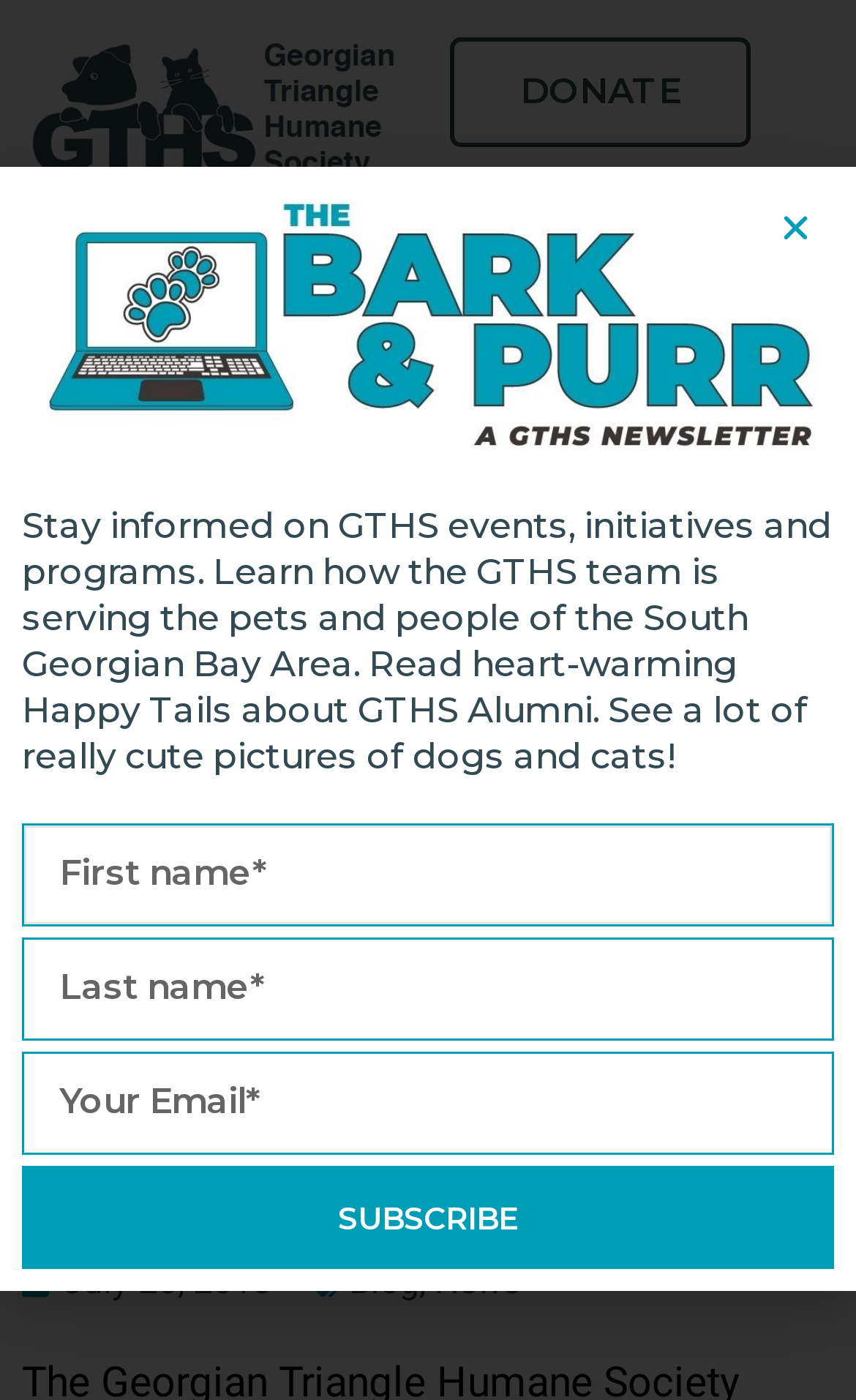Can you find and generate the webpage's heading?

PETSMART CHARITIES OF CANADA SUPPORTS THE GTHS IN REACHING THEIR PAWTENTIAL!